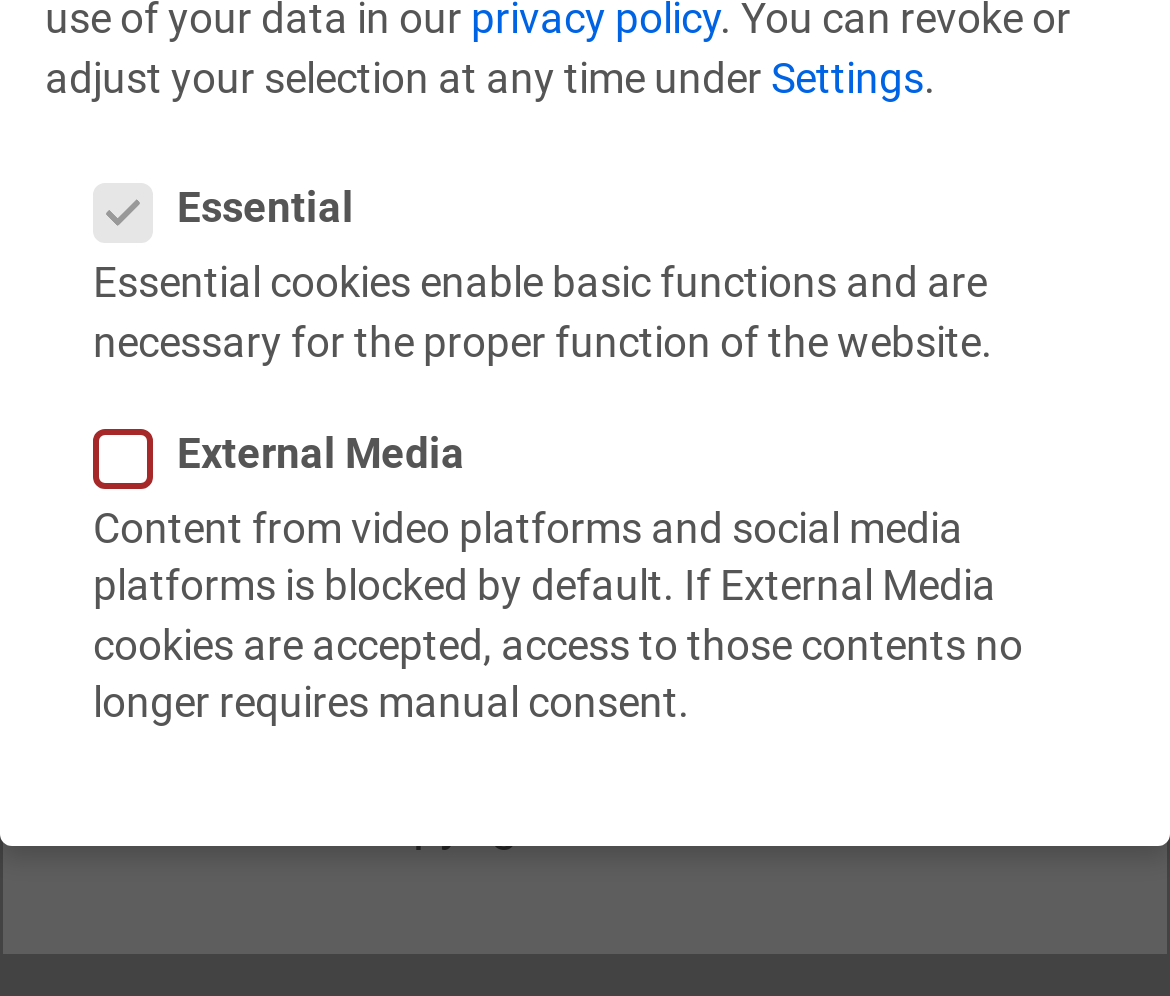Return the bounding box coordinates of the UI element that corresponds to this description: "Data Protection". The coordinates must be given as four float numbers in the range of 0 and 1, [left, top, right, bottom].

[0.447, 0.733, 0.806, 0.79]